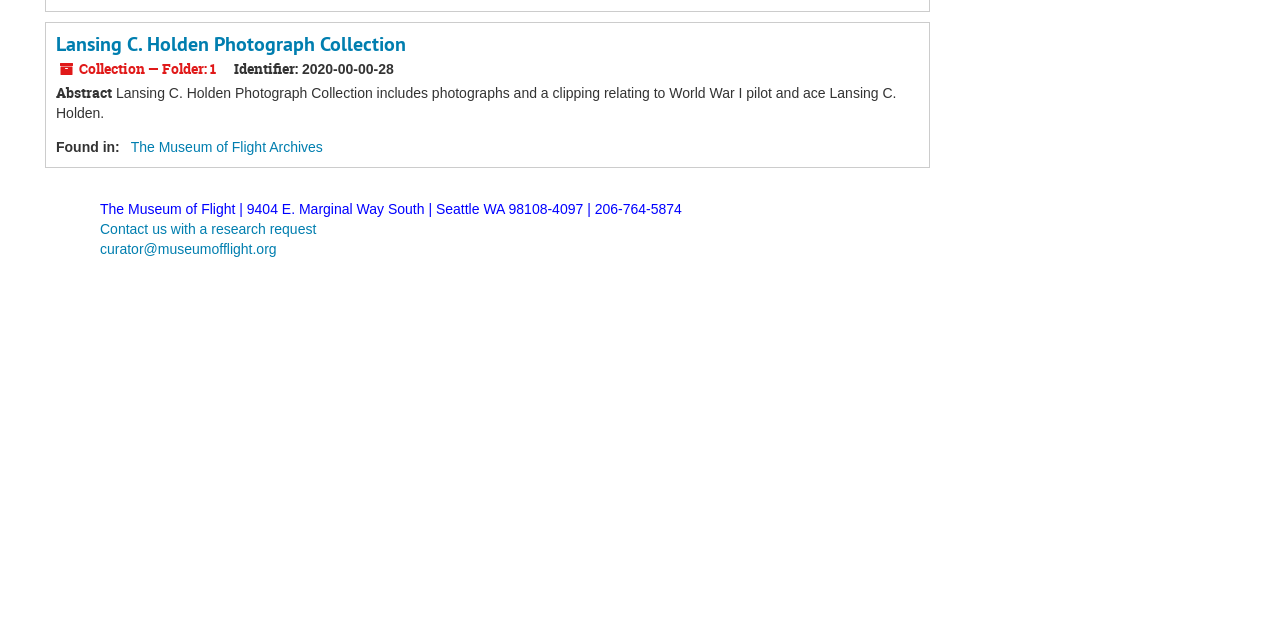Using the description: "Lansing C. Holden Photograph Collection", determine the UI element's bounding box coordinates. Ensure the coordinates are in the format of four float numbers between 0 and 1, i.e., [left, top, right, bottom].

[0.044, 0.049, 0.317, 0.09]